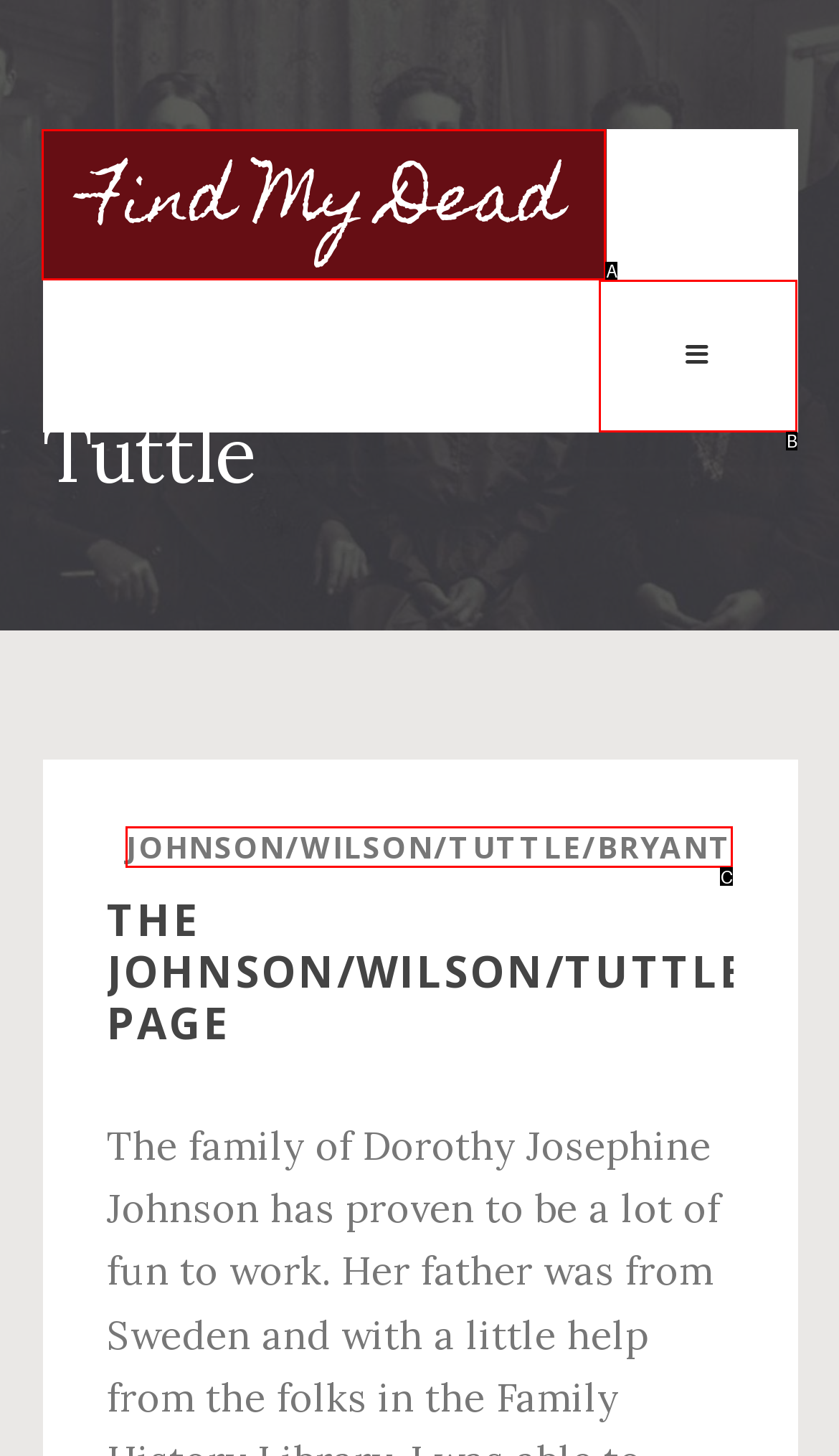Based on the element description: Find My Dead, choose the best matching option. Provide the letter of the option directly.

A